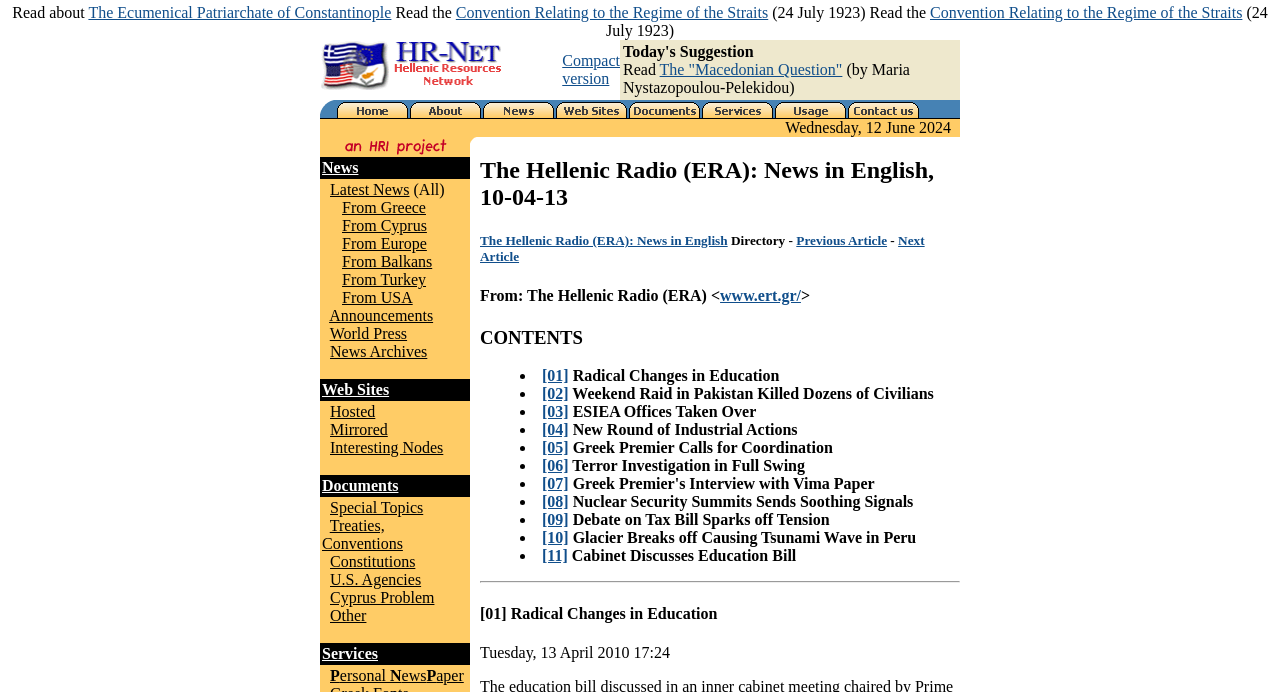What is the purpose of the 'HR-Net - Hellenic Resources Network' link?
Your answer should be a single word or phrase derived from the screenshot.

Access to HR-Net resources